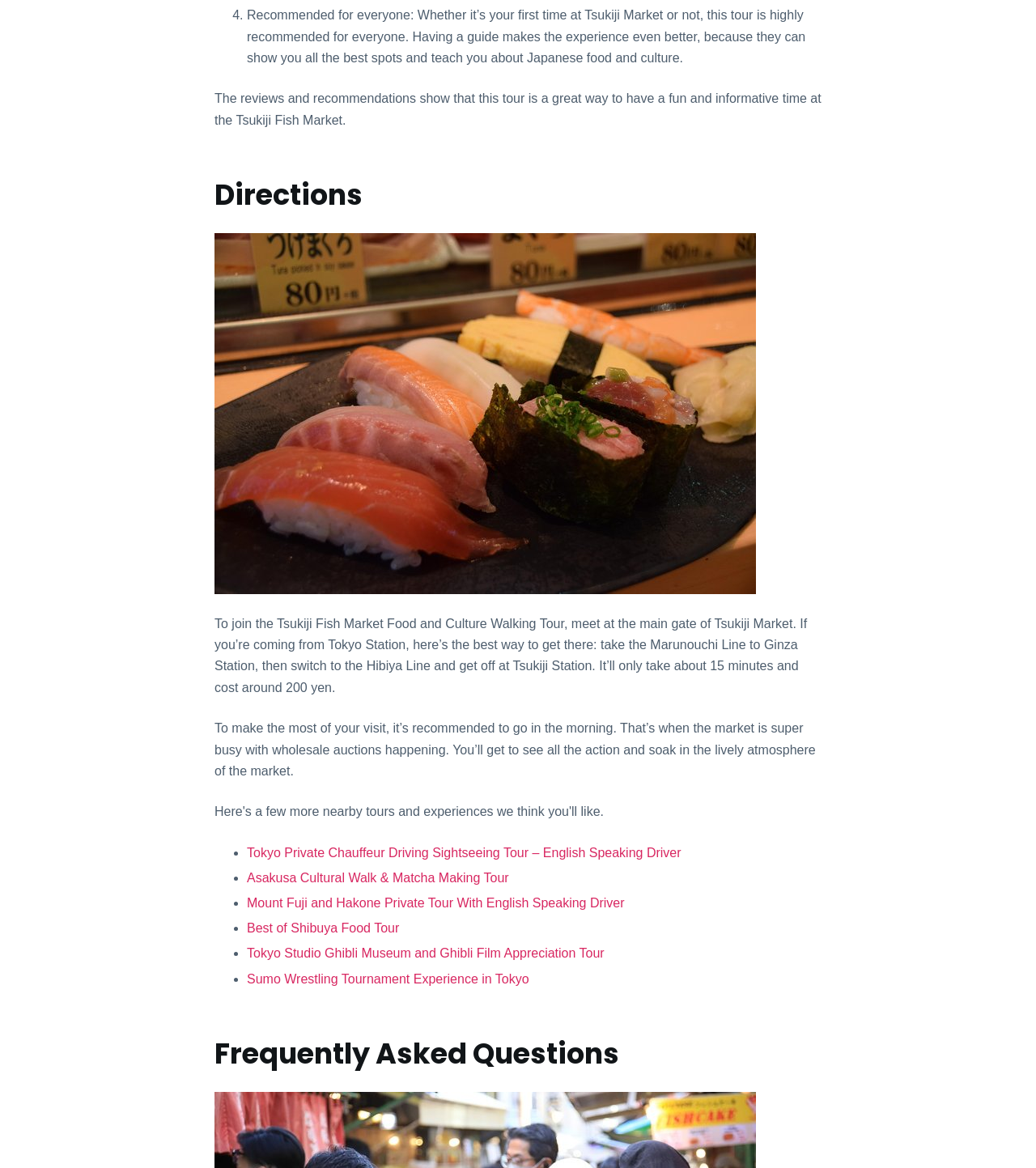What is the recommended time to visit Tsukiji Fish Market?
Utilize the information in the image to give a detailed answer to the question.

According to the webpage, it is recommended to visit Tsukiji Fish Market in the morning when the market is super busy with wholesale auctions happening, allowing visitors to see all the action and soak in the lively atmosphere of the market.